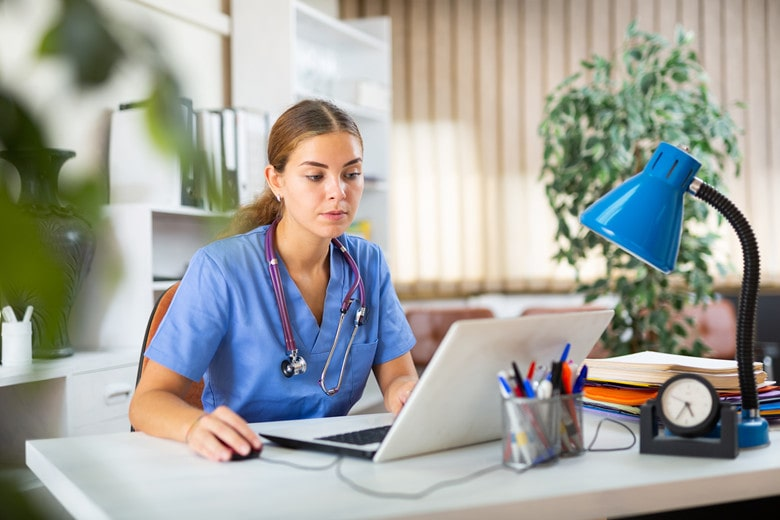Give a one-word or one-phrase response to the question: 
What type of lighting is used on the desk?

blue task lamp